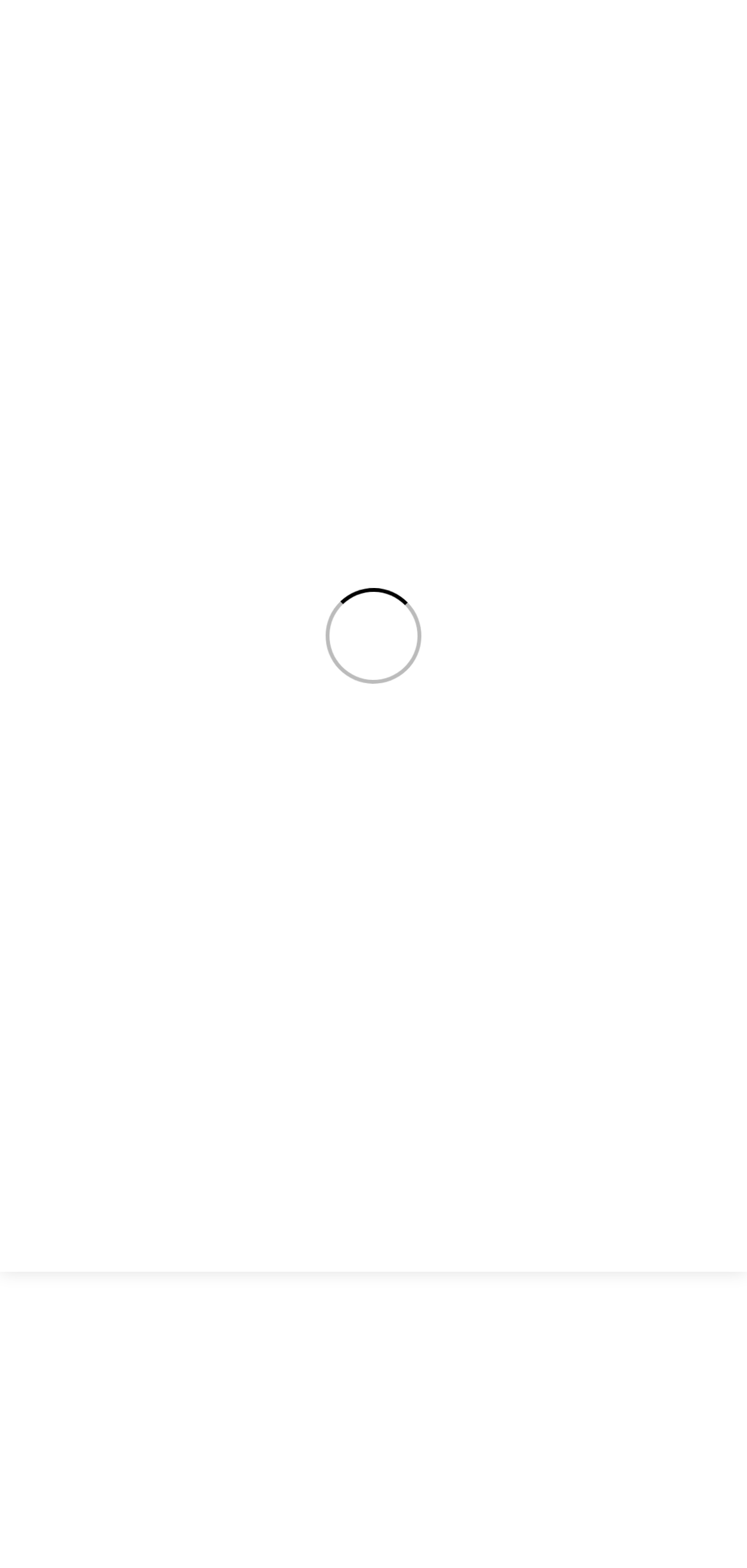How many figures are in the product image section?
Based on the image, answer the question with as much detail as possible.

I counted the number of figure elements within the section containing the product image, and found two figures: one with the image of Dove Deeply Nourishing Body Wash, and another containing it.